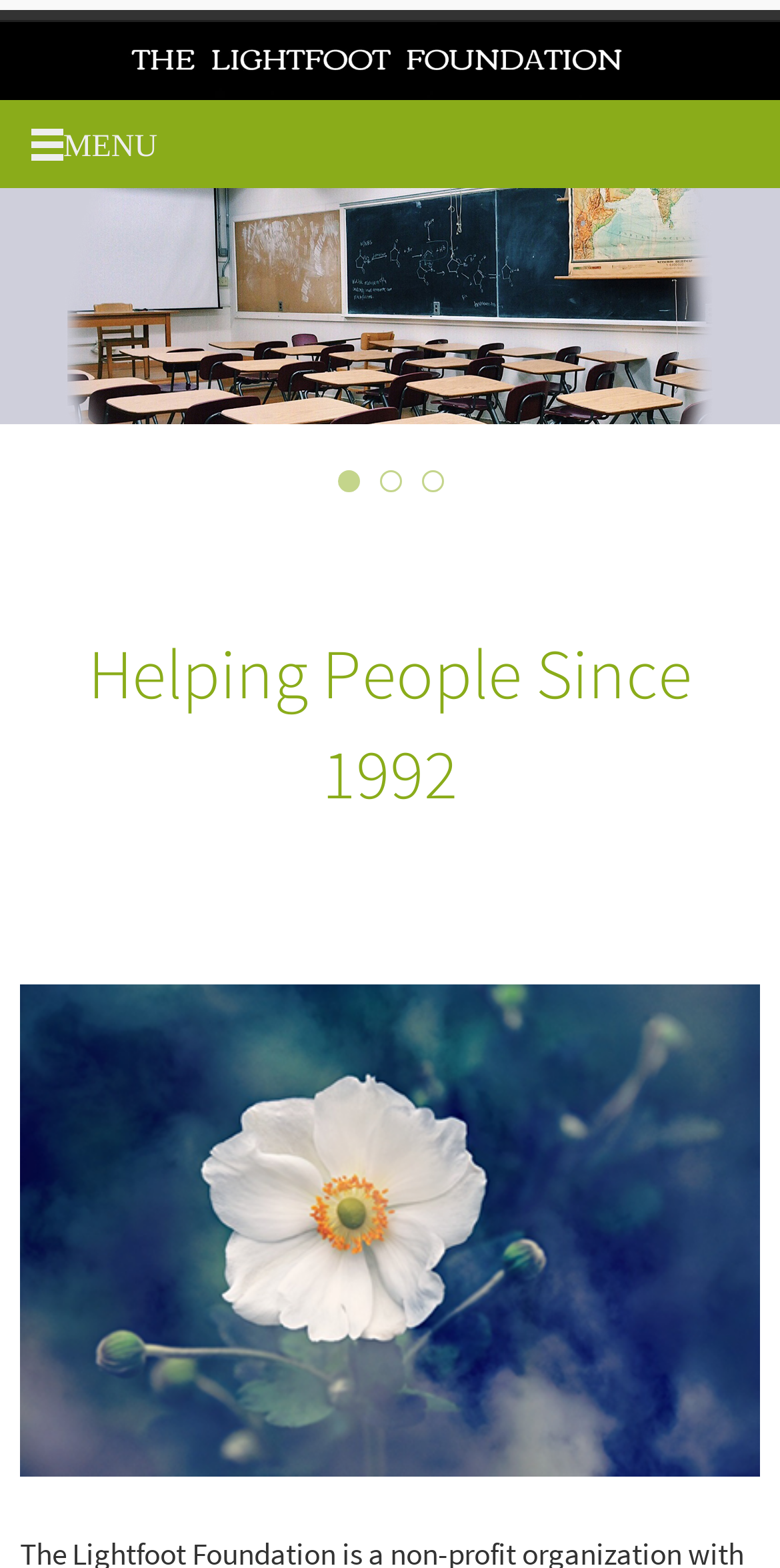Provide a thorough description of the webpage you see.

The webpage has a menu button located at the top left corner, with the text "MENU" accompanied by an icon. Below the menu button, there is a link and several images aligned horizontally, taking up the full width of the page. 

To the right of the menu button, there is a layout table that contains three links labeled "1", "2", and "3", arranged horizontally. 

Further down the page, there is a heading that reads "Helping People Since 1992", spanning almost the full width of the page. Below the heading, there is a large image that takes up most of the remaining page space.